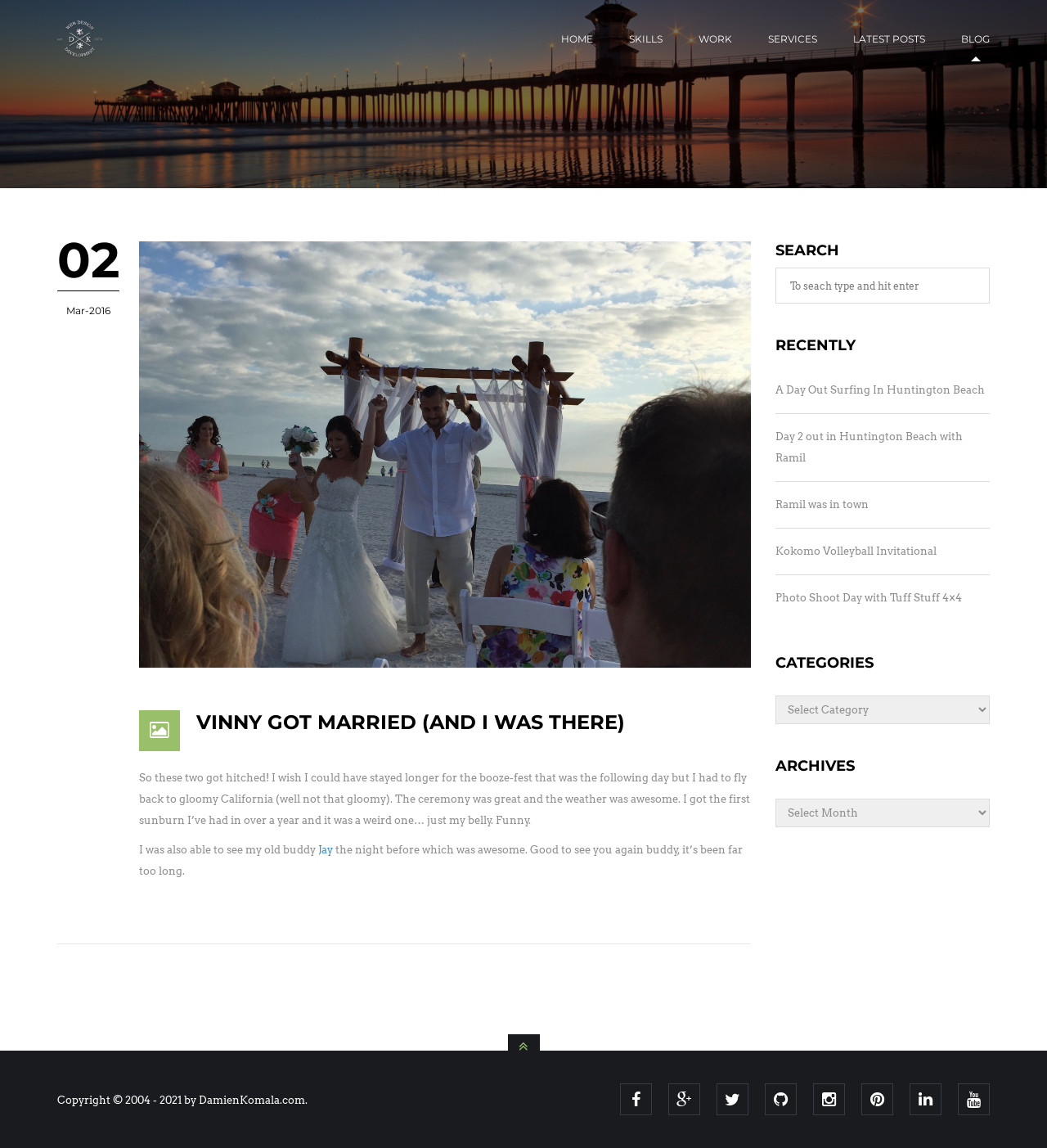Utilize the information from the image to answer the question in detail:
What is the date of the blog post?

The date of the blog post can be found in the static text elements, which say '02' and 'Mar-2016'.